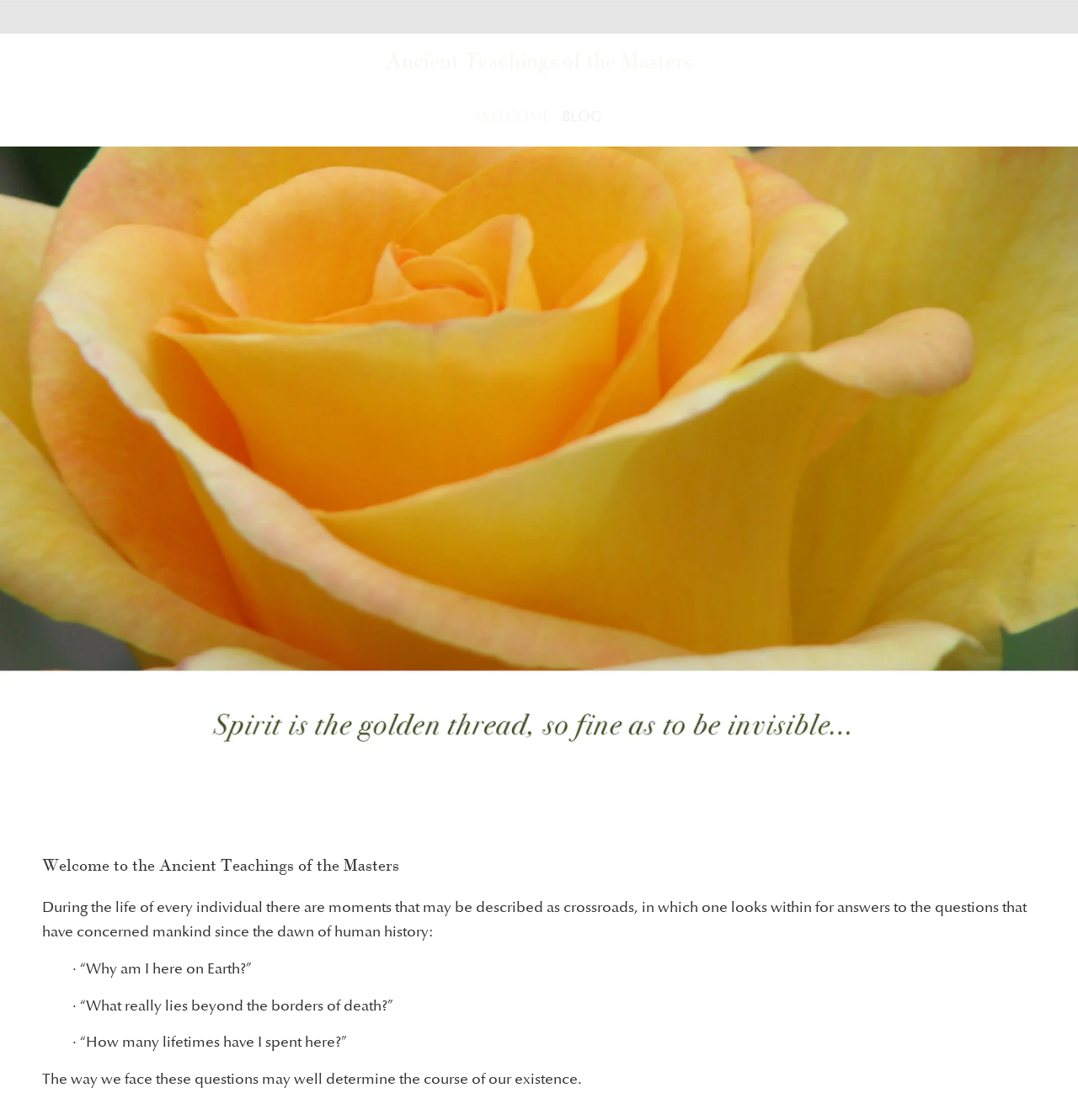How many links are in the top navigation bar?
Please look at the screenshot and answer in one word or a short phrase.

3